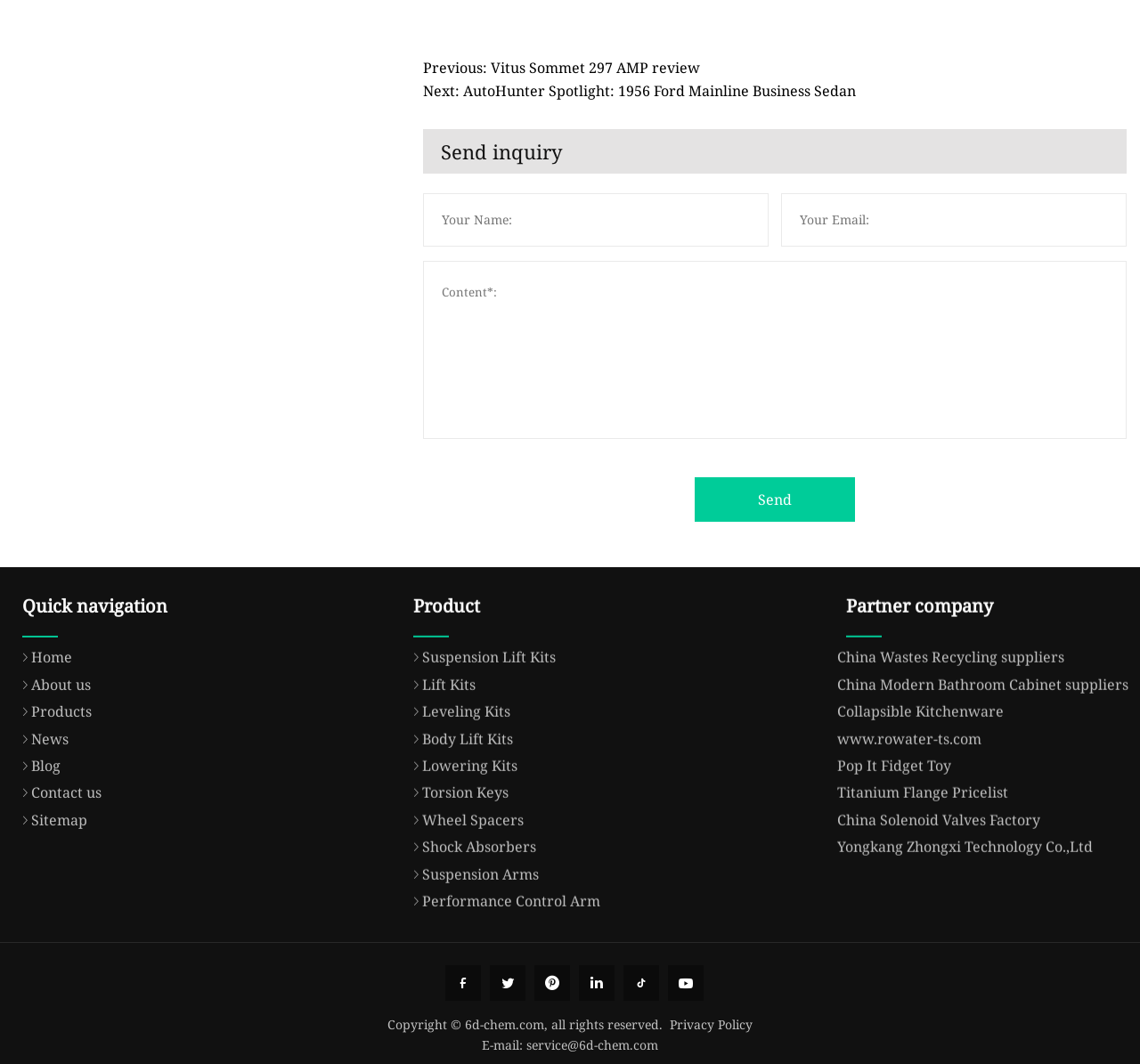What are the social media icons located at the bottom of the webpage?
Refer to the screenshot and answer in one word or phrase.

Facebook, Twitter, etc.